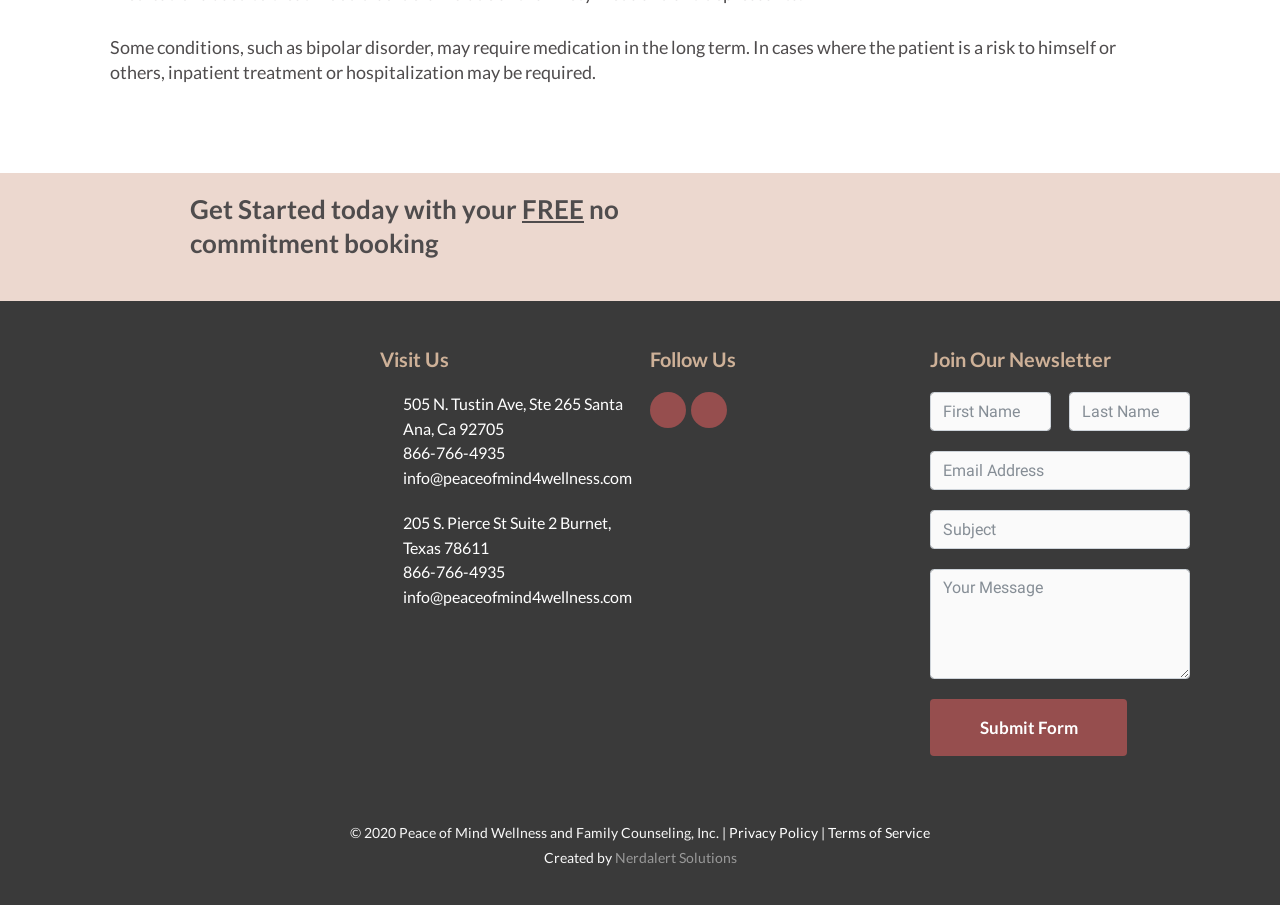Locate the bounding box coordinates of the element that needs to be clicked to carry out the instruction: "Follow on Linkedin". The coordinates should be given as four float numbers ranging from 0 to 1, i.e., [left, top, right, bottom].

[0.508, 0.433, 0.536, 0.473]